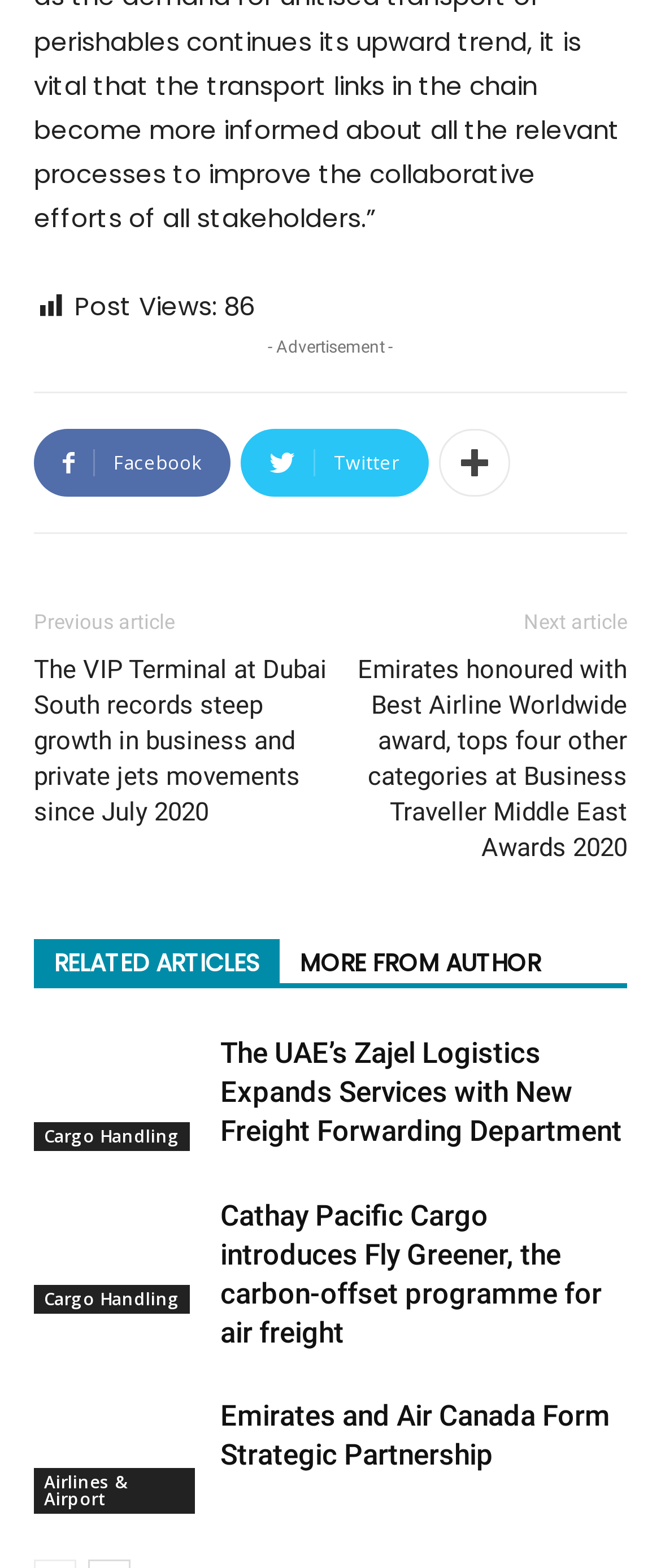Return the bounding box coordinates of the UI element that corresponds to this description: "MORE FROM AUTHOR". The coordinates must be given as four float numbers in the range of 0 and 1, [left, top, right, bottom].

[0.423, 0.599, 0.849, 0.627]